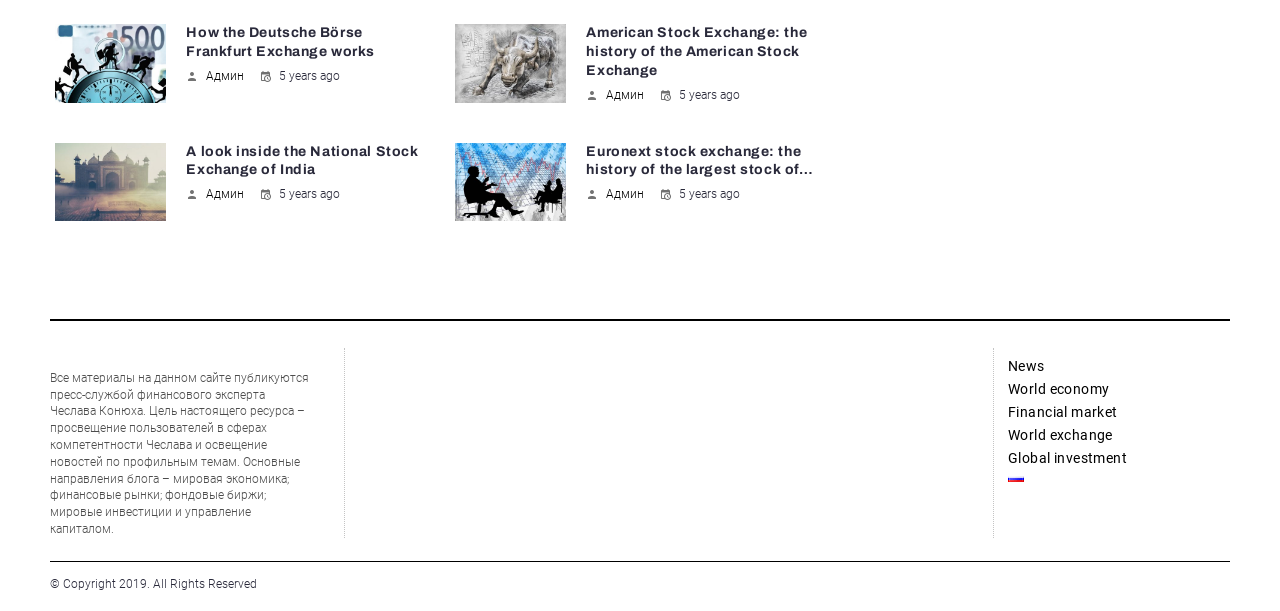Please determine the bounding box coordinates of the element to click in order to execute the following instruction: "Switch to the Russian language". The coordinates should be four float numbers between 0 and 1, specified as [left, top, right, bottom].

[0.787, 0.771, 0.8, 0.789]